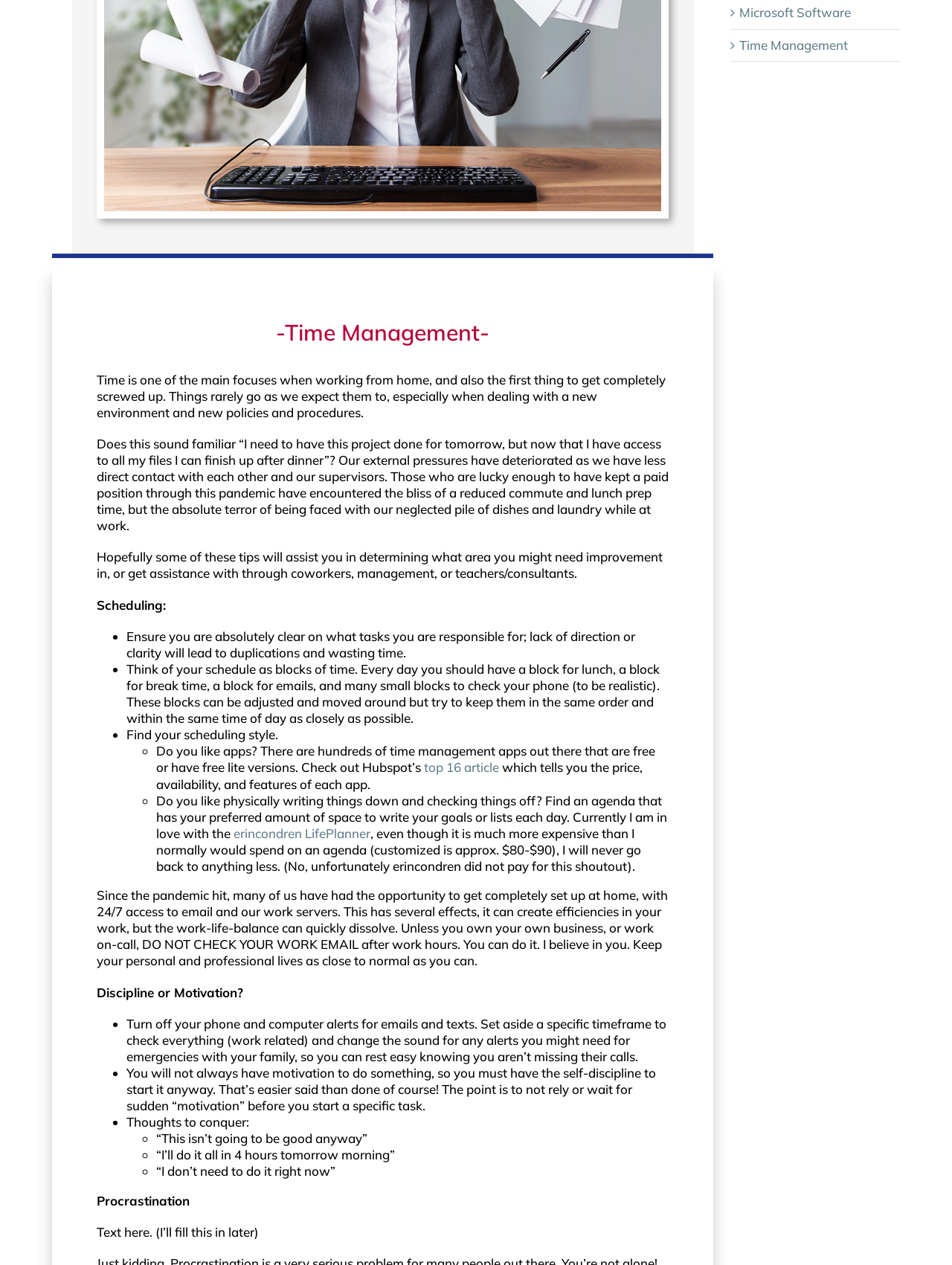Find the bounding box of the web element that fits this description: "Time Management".

[0.777, 0.029, 0.938, 0.042]